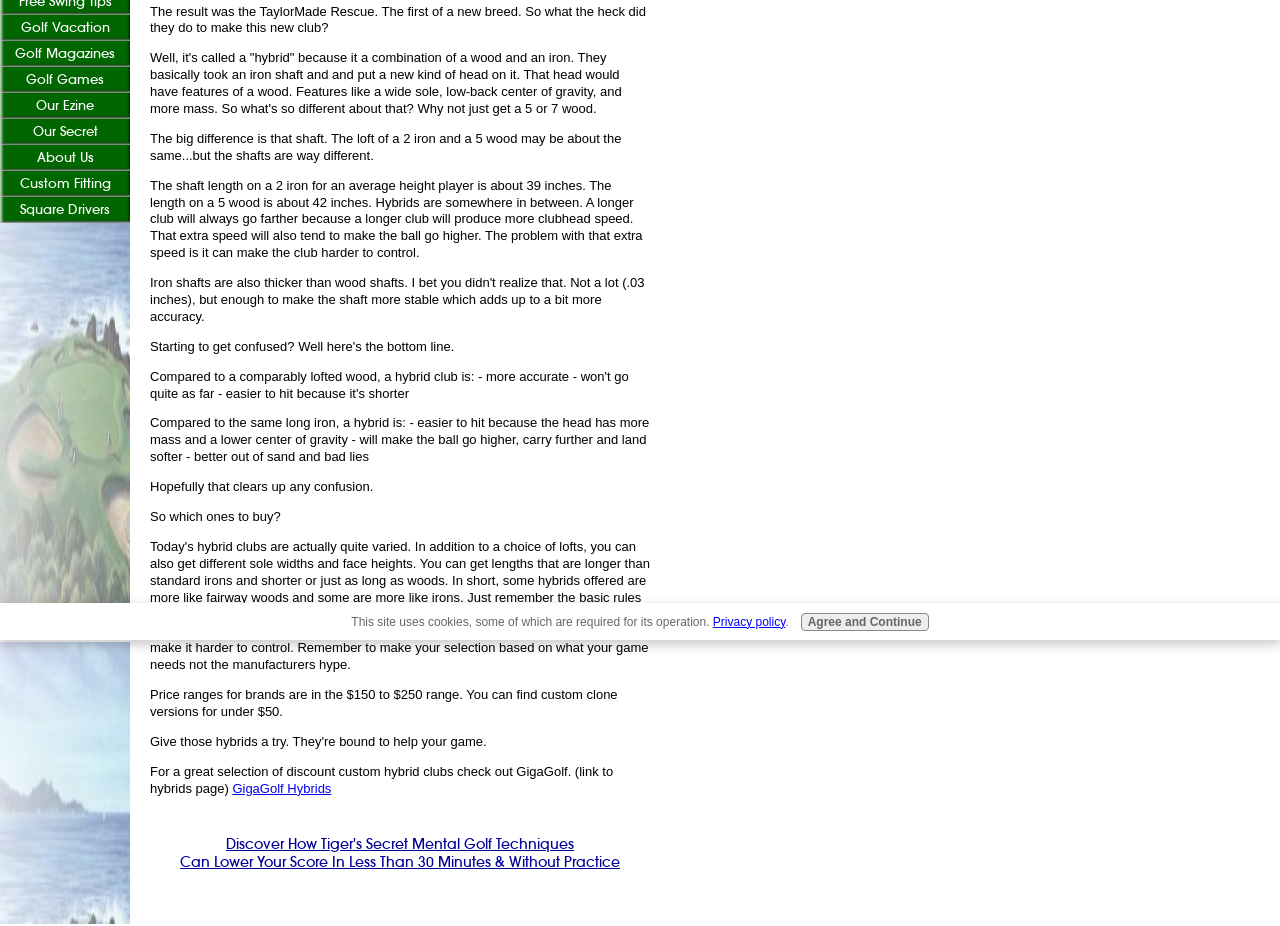Using the provided element description, identify the bounding box coordinates as (top-left x, top-left y, bottom-right x, bottom-right y). Ensure all values are between 0 and 1. Description: Golf Magazines

[0.0, 0.044, 0.102, 0.072]